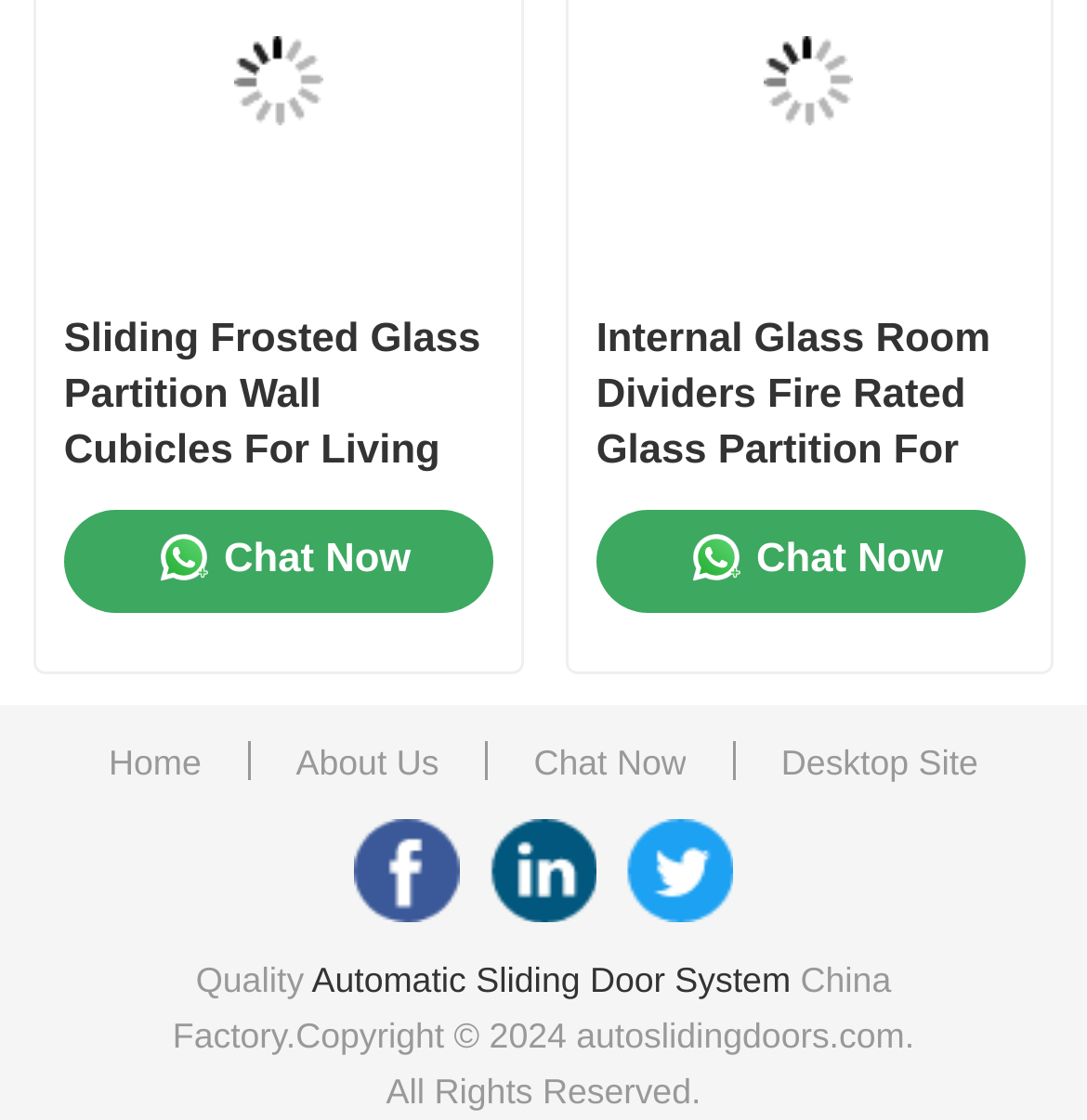What is the name of the product with the description 'Fire Rated Glass Partition For Home Office'?
Carefully examine the image and provide a detailed answer to the question.

The product with the description 'Fire Rated Glass Partition For Home Office' is 'Internal Glass Room Dividers' because the link element with the OCR text 'Internal Glass Room Dividers Fire Rated Glass Partition For Home Office' has a heading element with the same text.